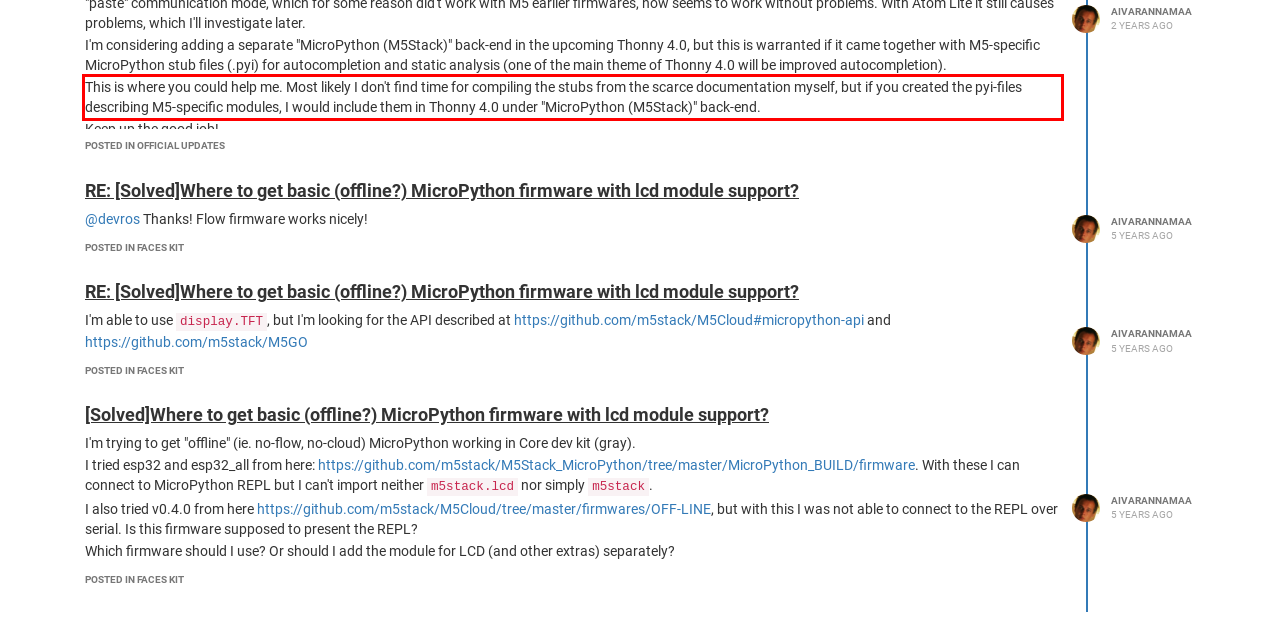Identify and extract the text within the red rectangle in the screenshot of the webpage.

This is where you could help me. Most likely I don't find time for compiling the stubs from the scarce documentation myself, but if you created the pyi-files describing M5-specific modules, I would include them in Thonny 4.0 under "MicroPython (M5Stack)" back-end.